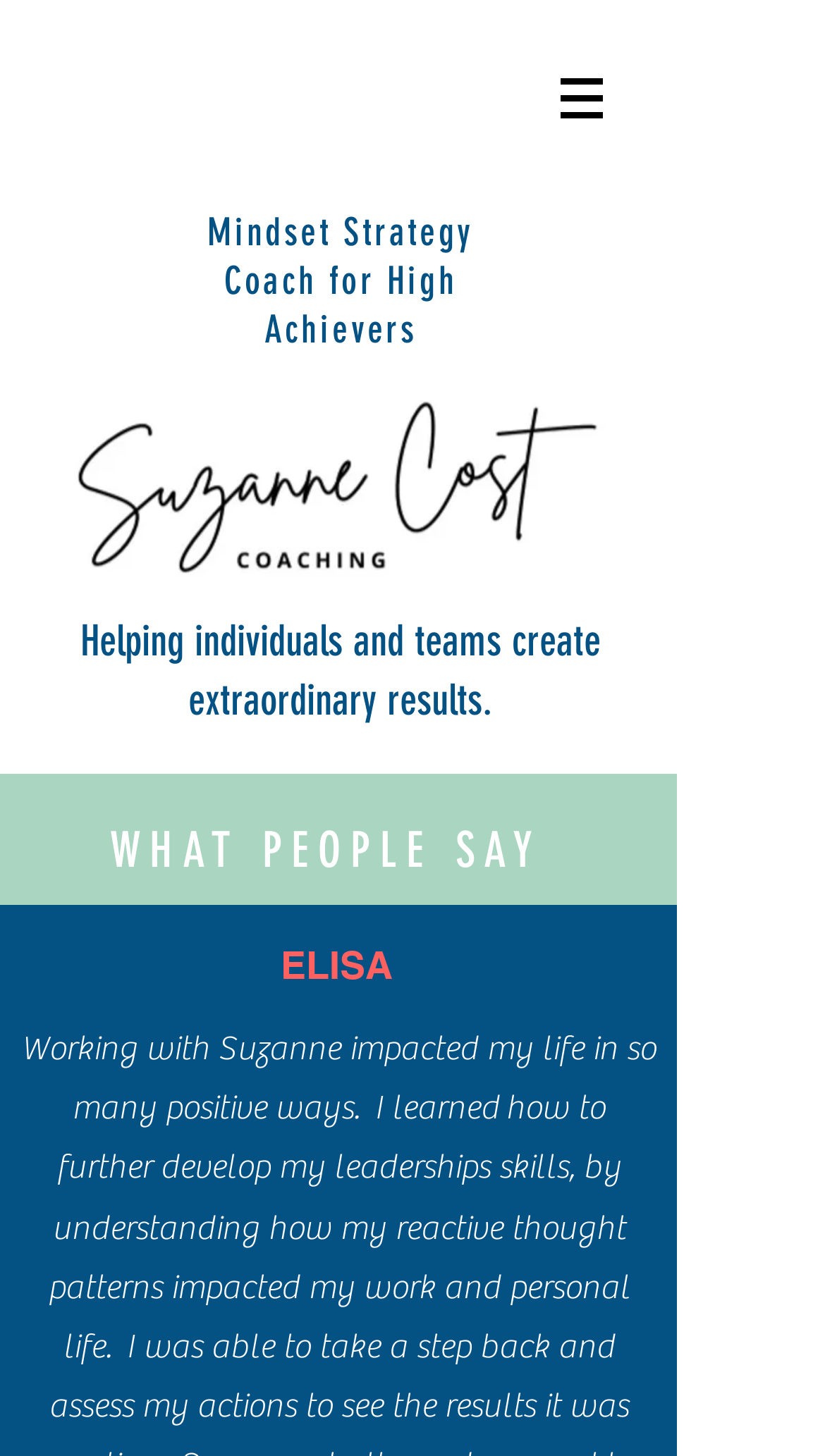What is the name of the person giving a testimonial?
Please give a detailed and thorough answer to the question, covering all relevant points.

The heading 'ELISA' is likely the name of the person giving a testimonial, as it is located near the text 'Working with Suzanne impacted my life in so many positive ways...'.